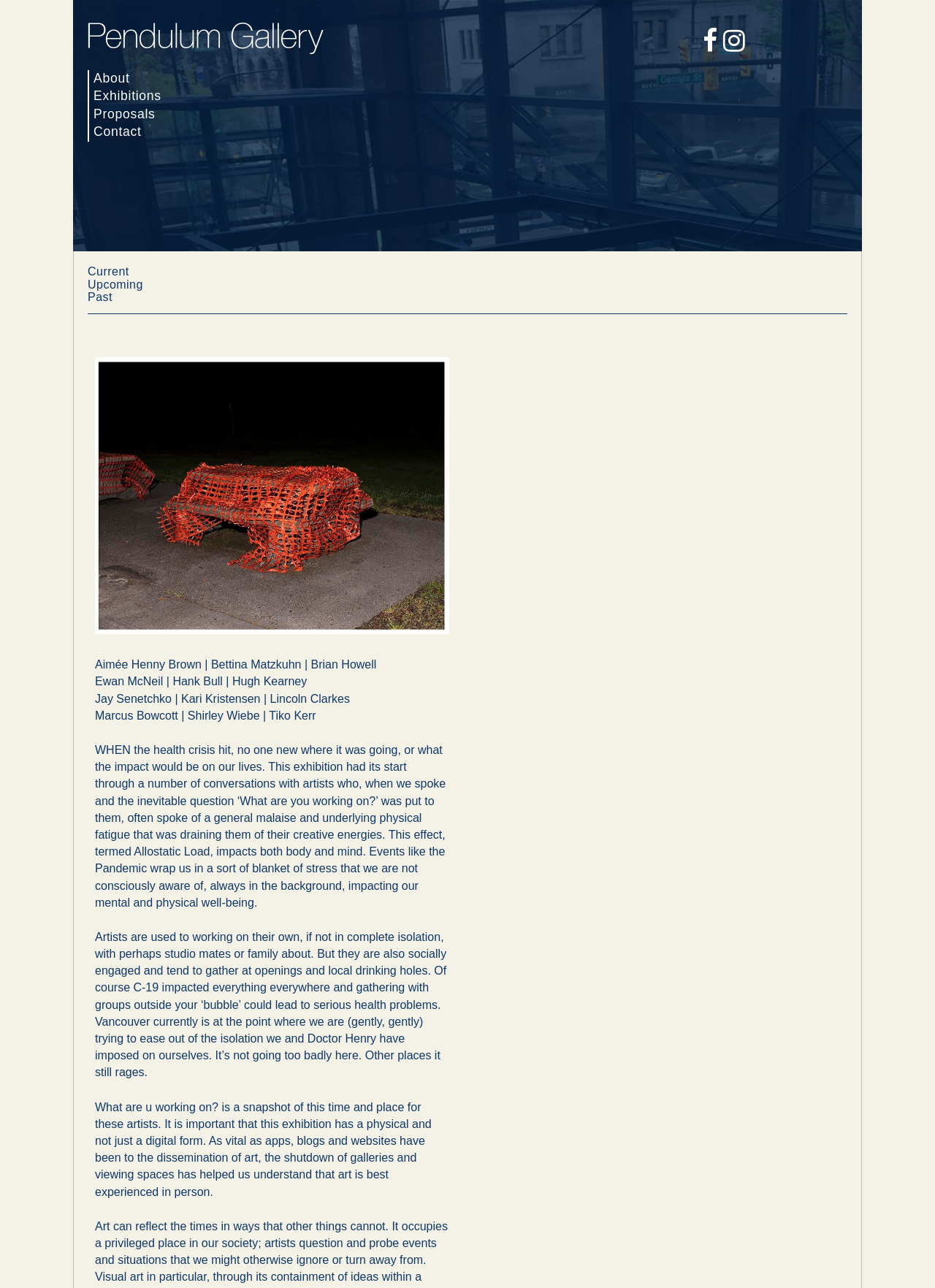Please provide a brief answer to the question using only one word or phrase: 
How many artists are featured in the exhibition?

Multiple